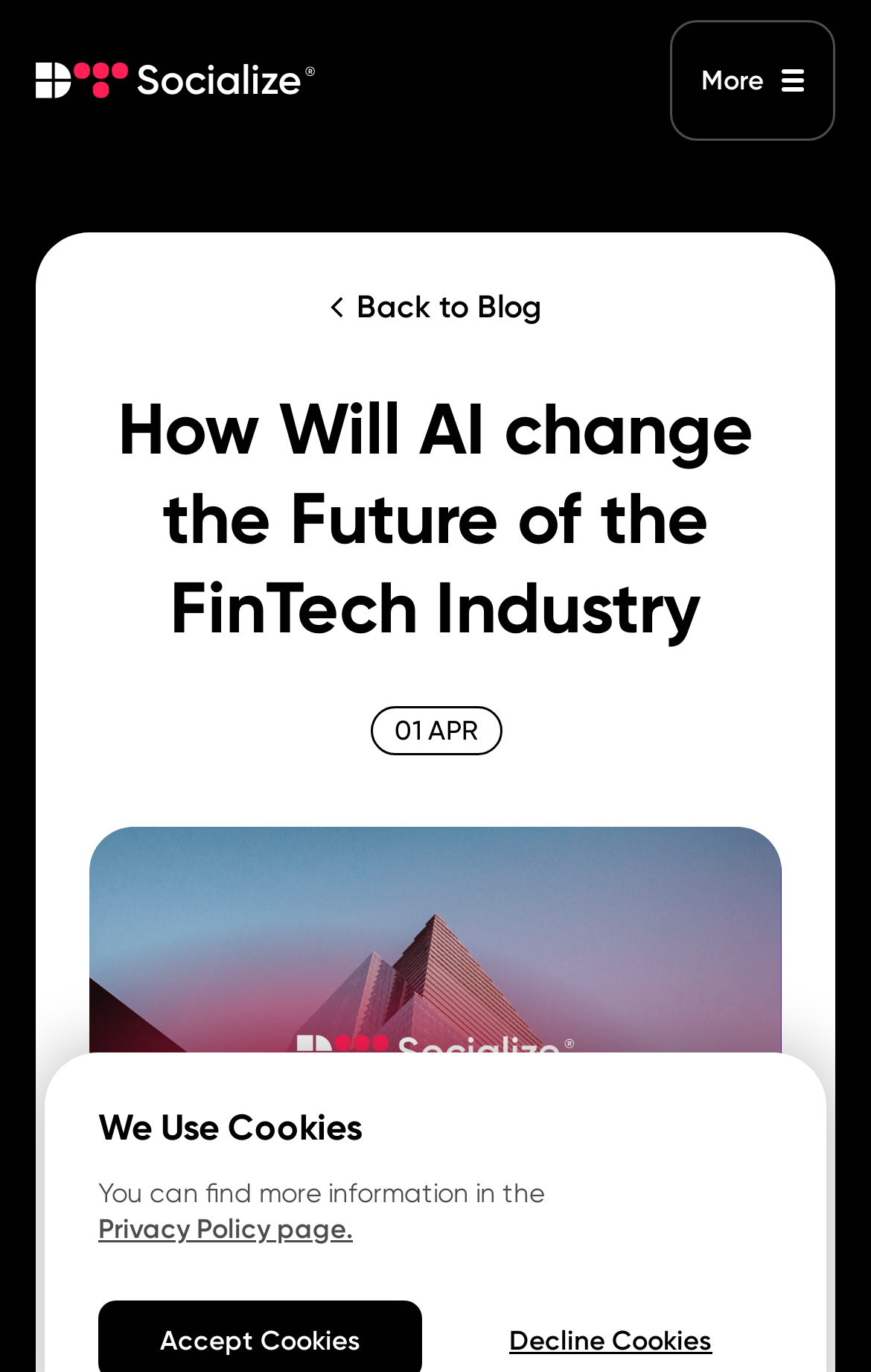Give a one-word or one-phrase response to the question: 
What is the topic of the blog post?

AI in FinTech